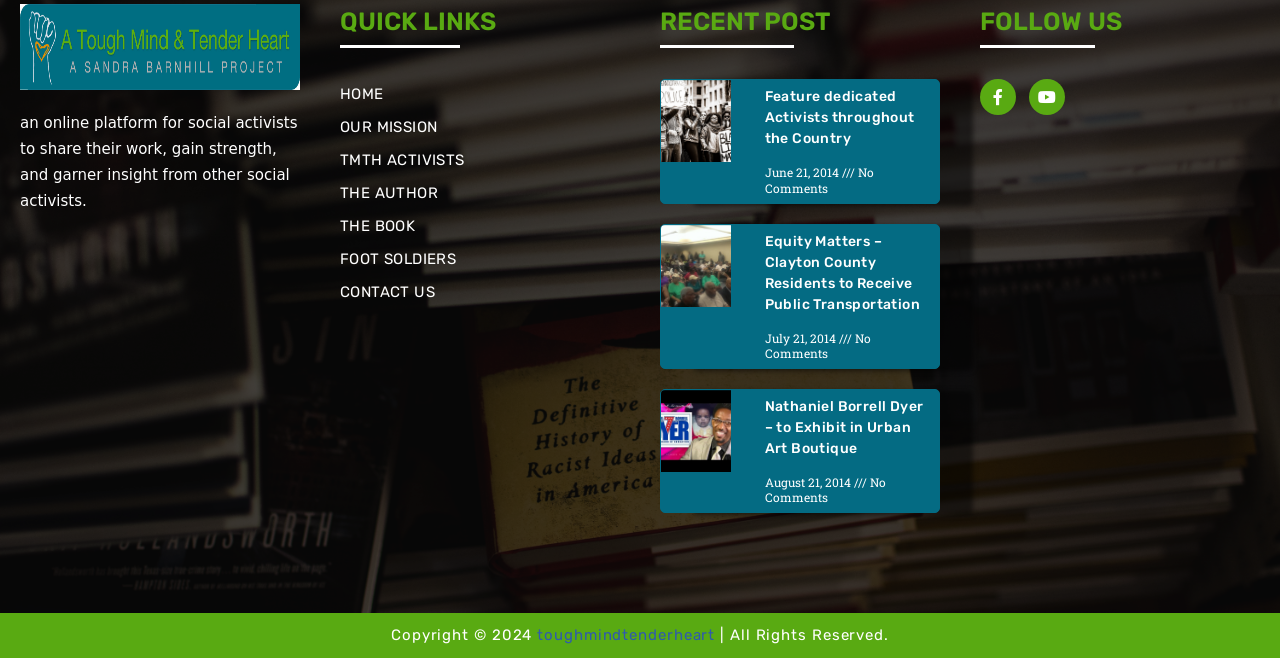What is the purpose of this online platform?
From the details in the image, provide a complete and detailed answer to the question.

Based on the static text 'an online platform for social activists to share their work, gain strength, and garner insight from other social activists.', it can be inferred that the purpose of this online platform is to provide a space for social activists to share their work and connect with others.